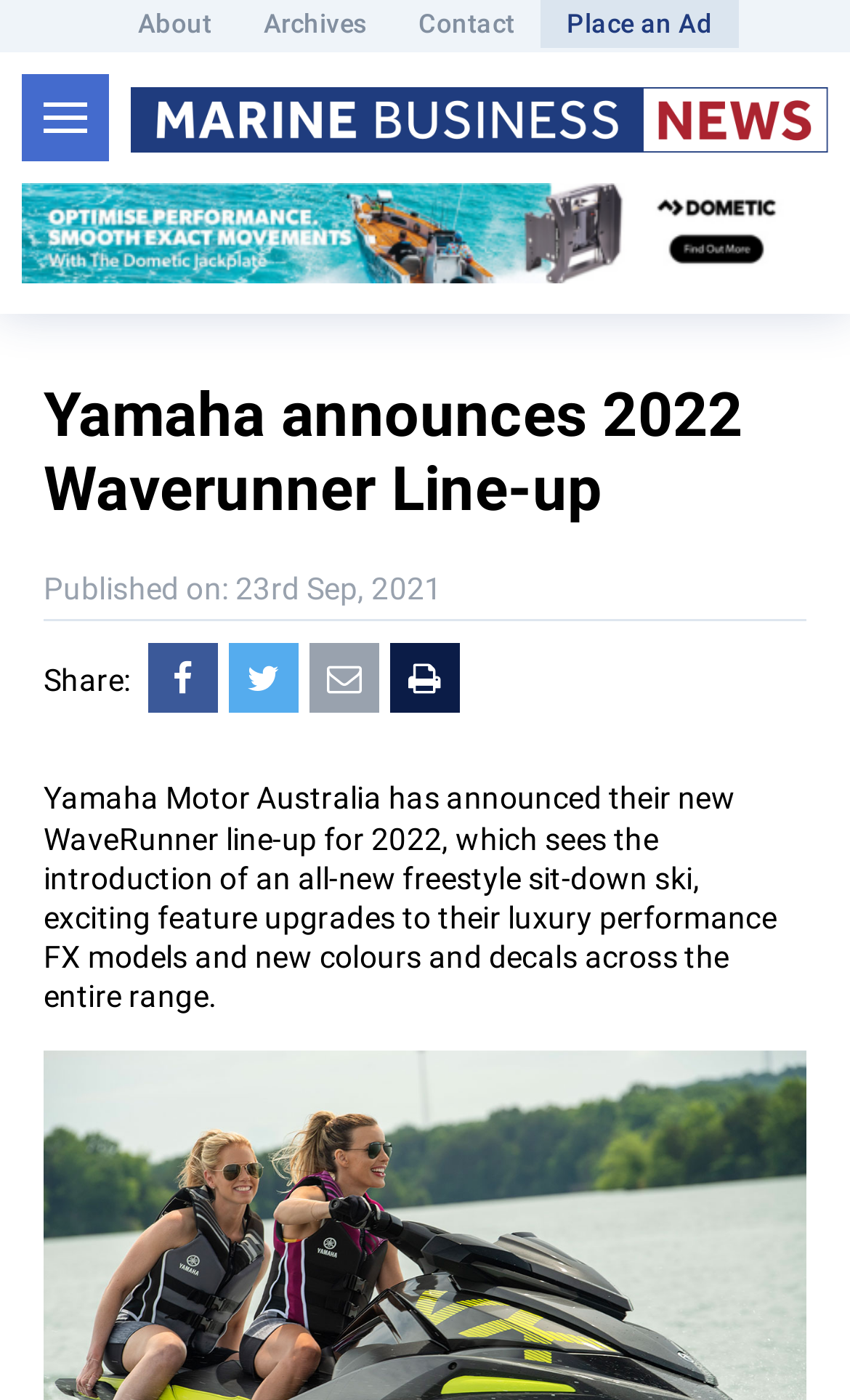Create a full and detailed caption for the entire webpage.

The webpage is about Yamaha Motor Australia's announcement of their new WaveRunner line-up for 2022. At the top, there are four links: "About", "Archives", "Contact", and "Place an Ad", aligned horizontally and taking up the full width of the page. Below these links, there is a heading "Marine Business News" with a link and an image of the same name. 

To the right of the "Marine Business News" heading, there is a sponsored ad link with an image, taking up almost the full width of the page. Below this ad, there is a heading "Yamaha announces 2022 Waverunner Line-up" followed by the publication date "23rd Sep, 2021". 

Next to the publication date, there are four social media links represented by icons. Below these icons, there is a paragraph of text describing the new WaveRunner line-up, including the introduction of a new freestyle sit-down ski, feature upgrades to luxury performance FX models, and new colours and decals across the entire range.